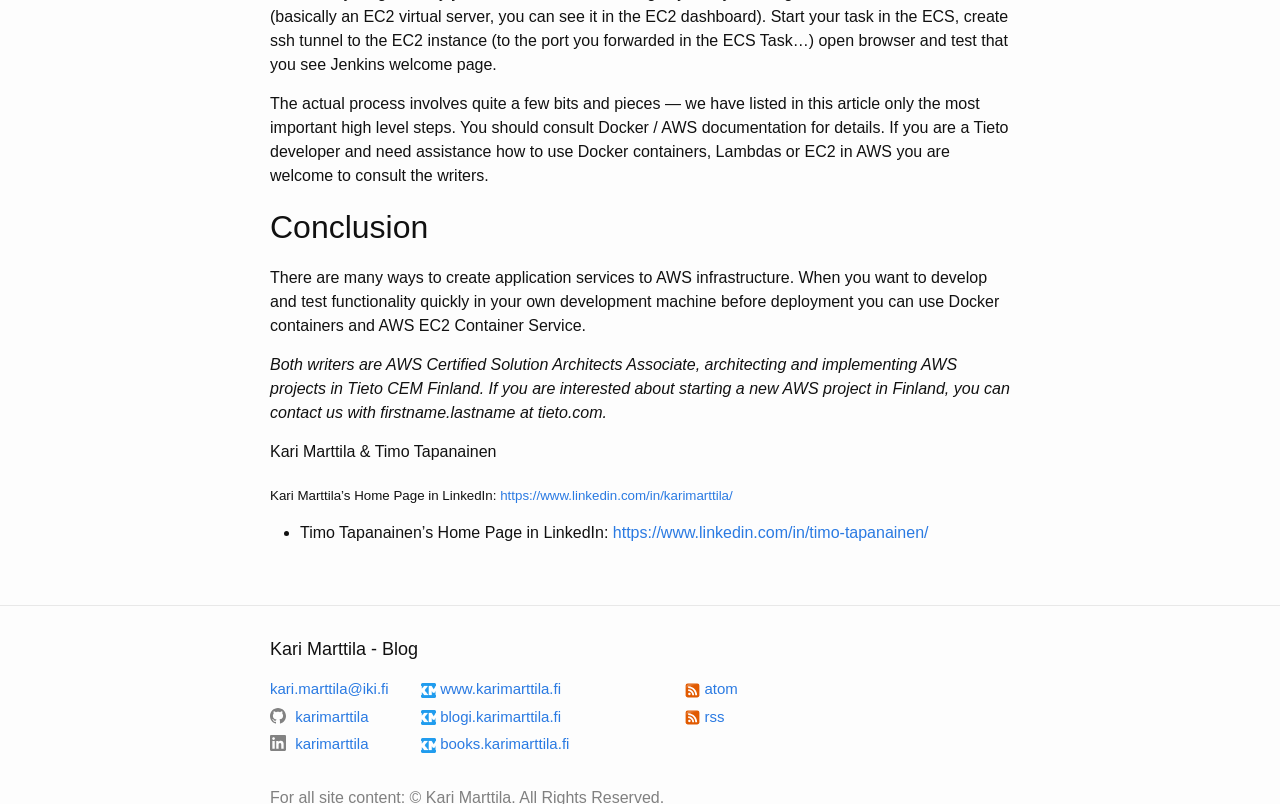Who are the authors of the article?
Please provide a comprehensive and detailed answer to the question.

The authors of the article are mentioned in the StaticText element with ID 109, which contains their names, and also provides links to their LinkedIn profiles.